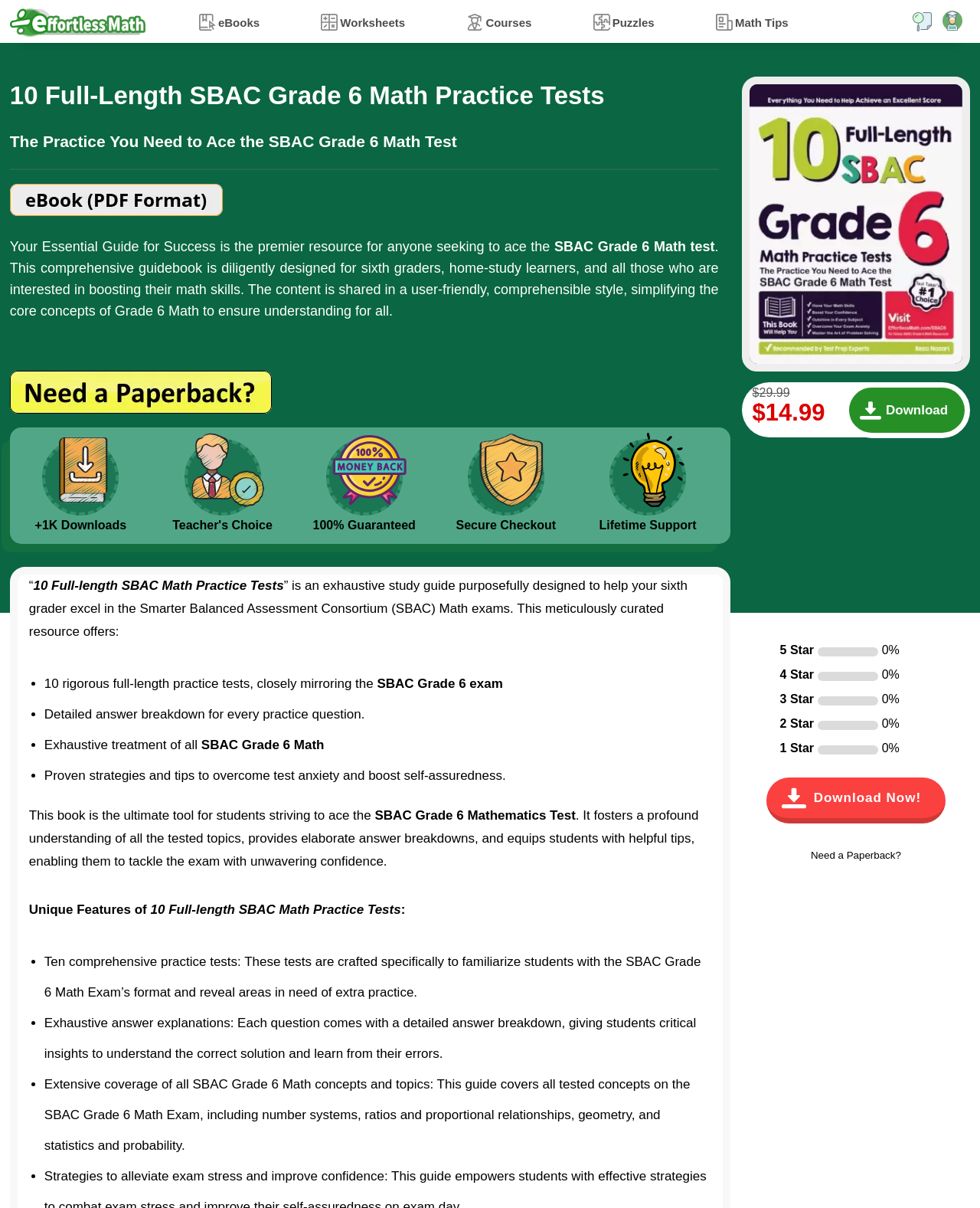What is the price of the eBook?
Your answer should be a single word or phrase derived from the screenshot.

$14.99